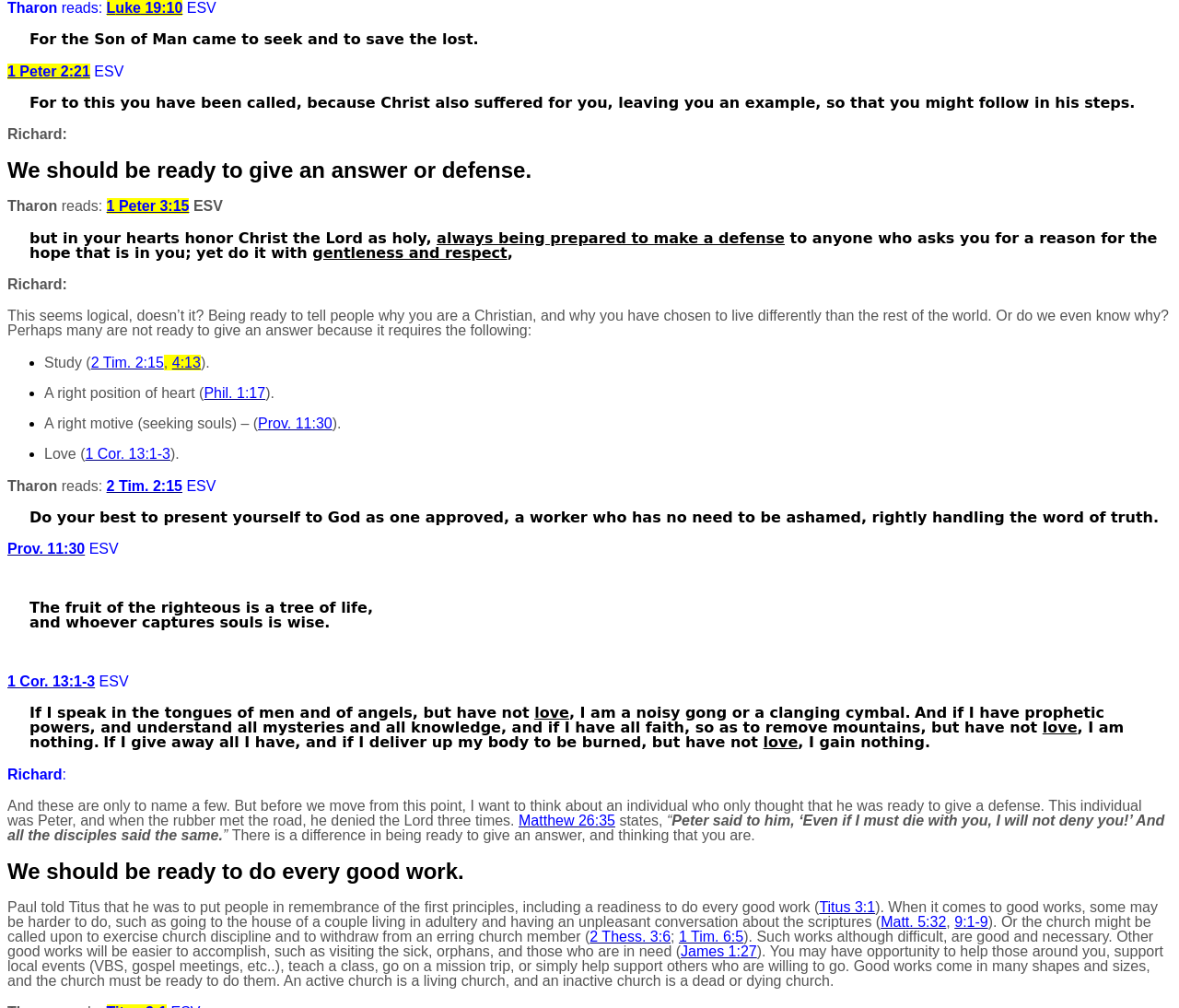Highlight the bounding box coordinates of the element you need to click to perform the following instruction: "Click on Exam Calendar 2021."

None